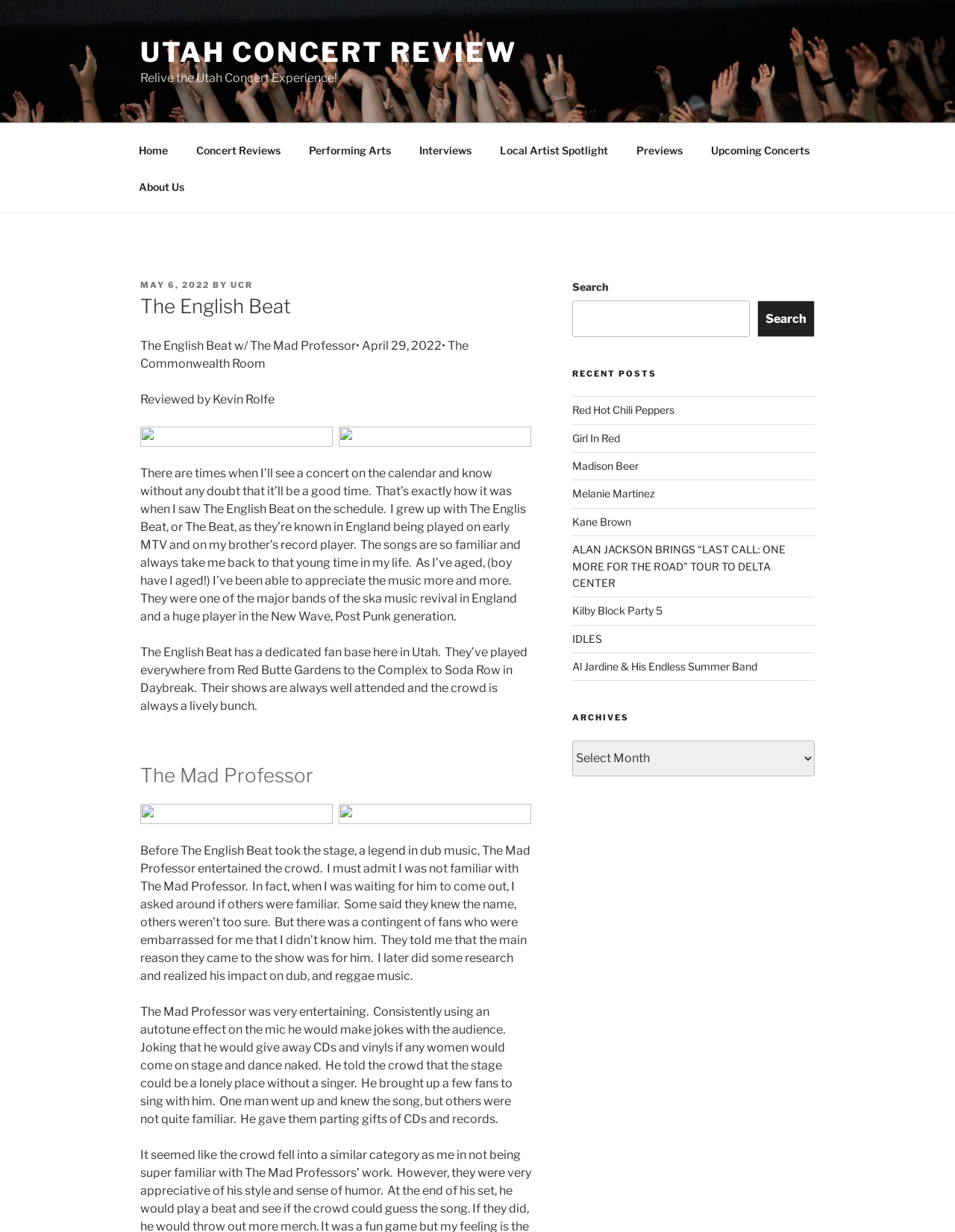Show the bounding box coordinates for the element that needs to be clicked to execute the following instruction: "Click the 'Post Comment' button". Provide the coordinates in the form of four float numbers between 0 and 1, i.e., [left, top, right, bottom].

None